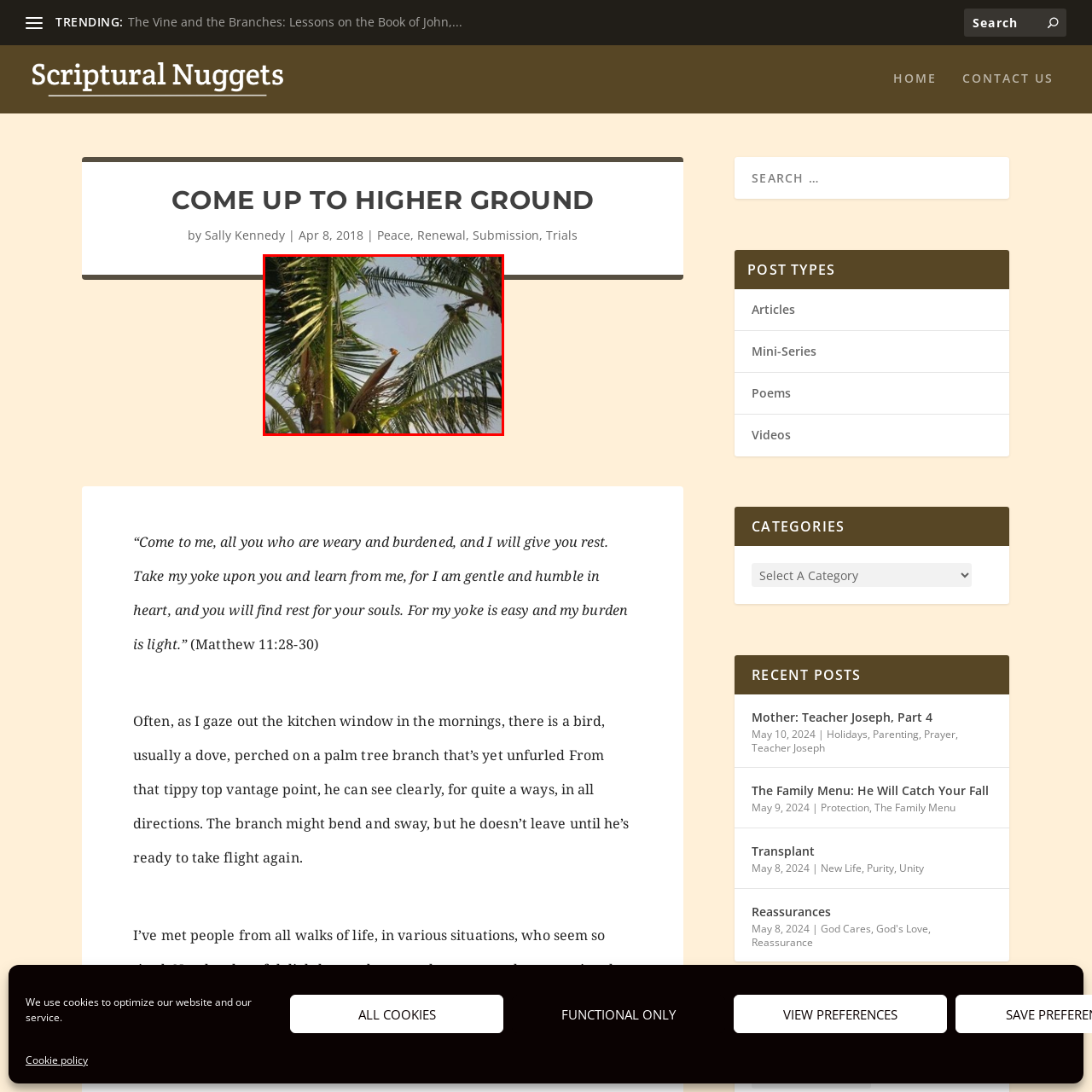Focus on the content within the red bounding box and answer this question using a single word or phrase: What is the bird doing in the image?

Surveying its surroundings